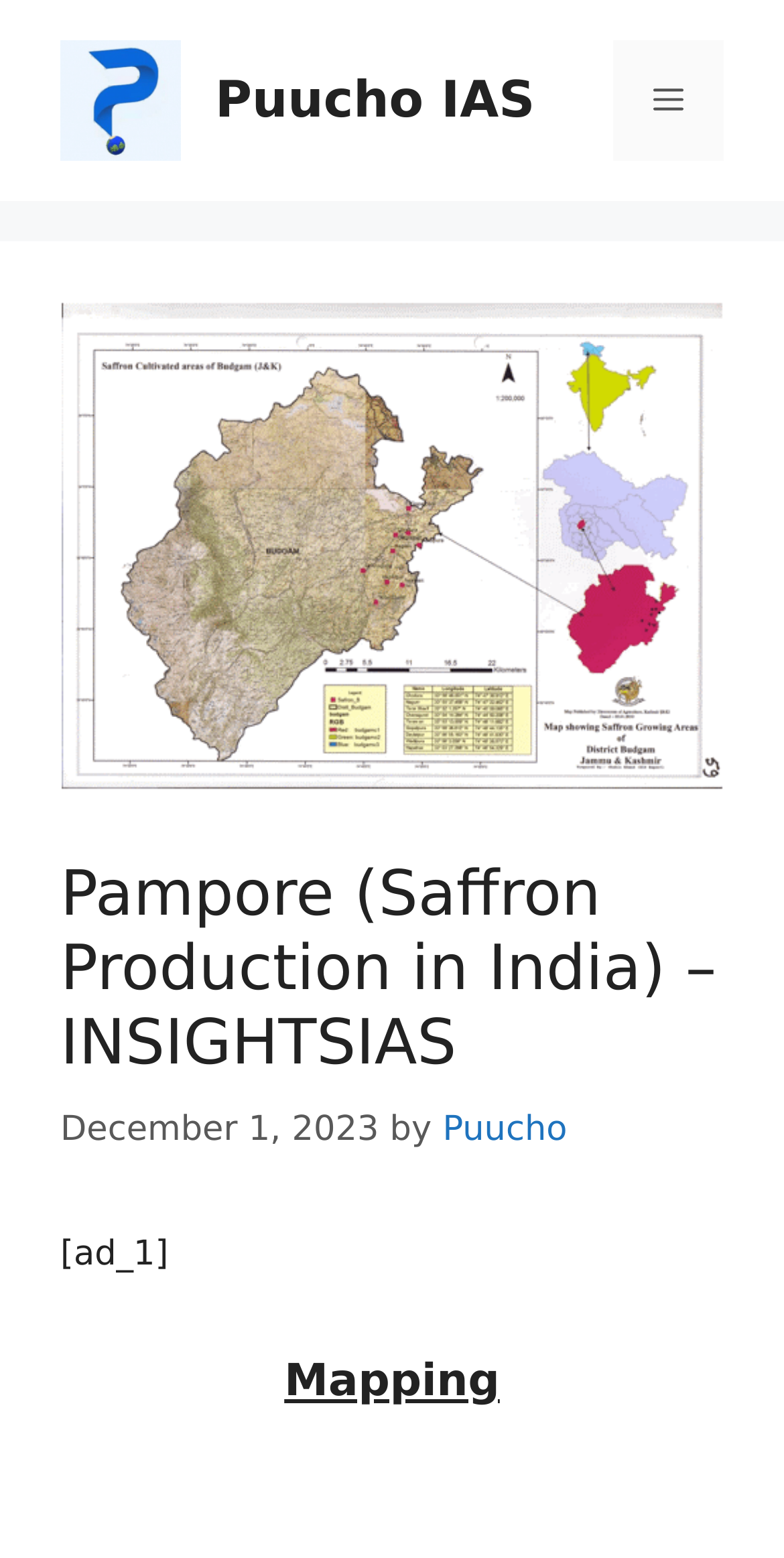Please provide the bounding box coordinates for the UI element as described: "alt="PWS"". The coordinates must be four floats between 0 and 1, represented as [left, top, right, bottom].

None